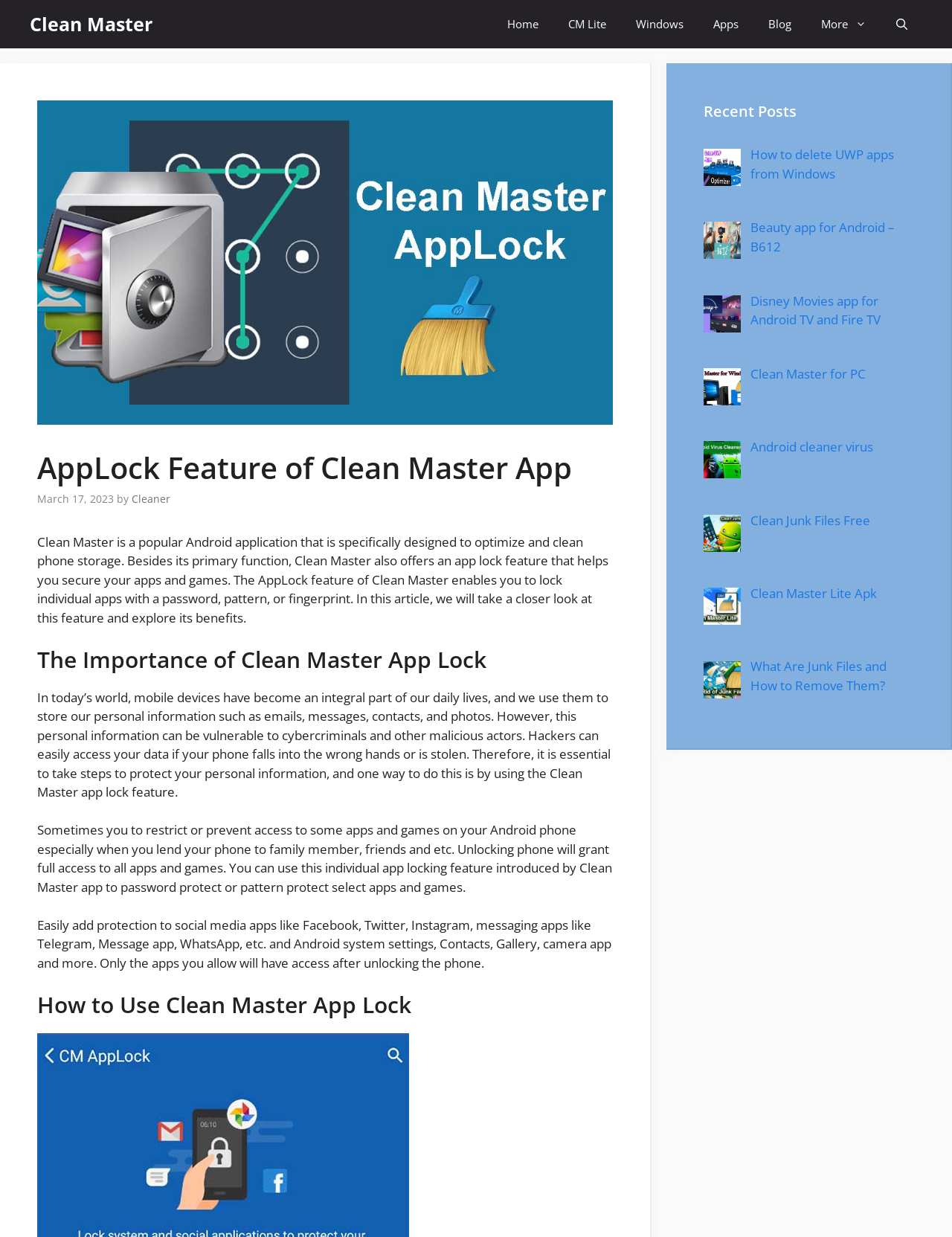Identify the bounding box coordinates for the region of the element that should be clicked to carry out the instruction: "Click on the 'Home' link". The bounding box coordinates should be four float numbers between 0 and 1, i.e., [left, top, right, bottom].

[0.517, 0.0, 0.581, 0.039]